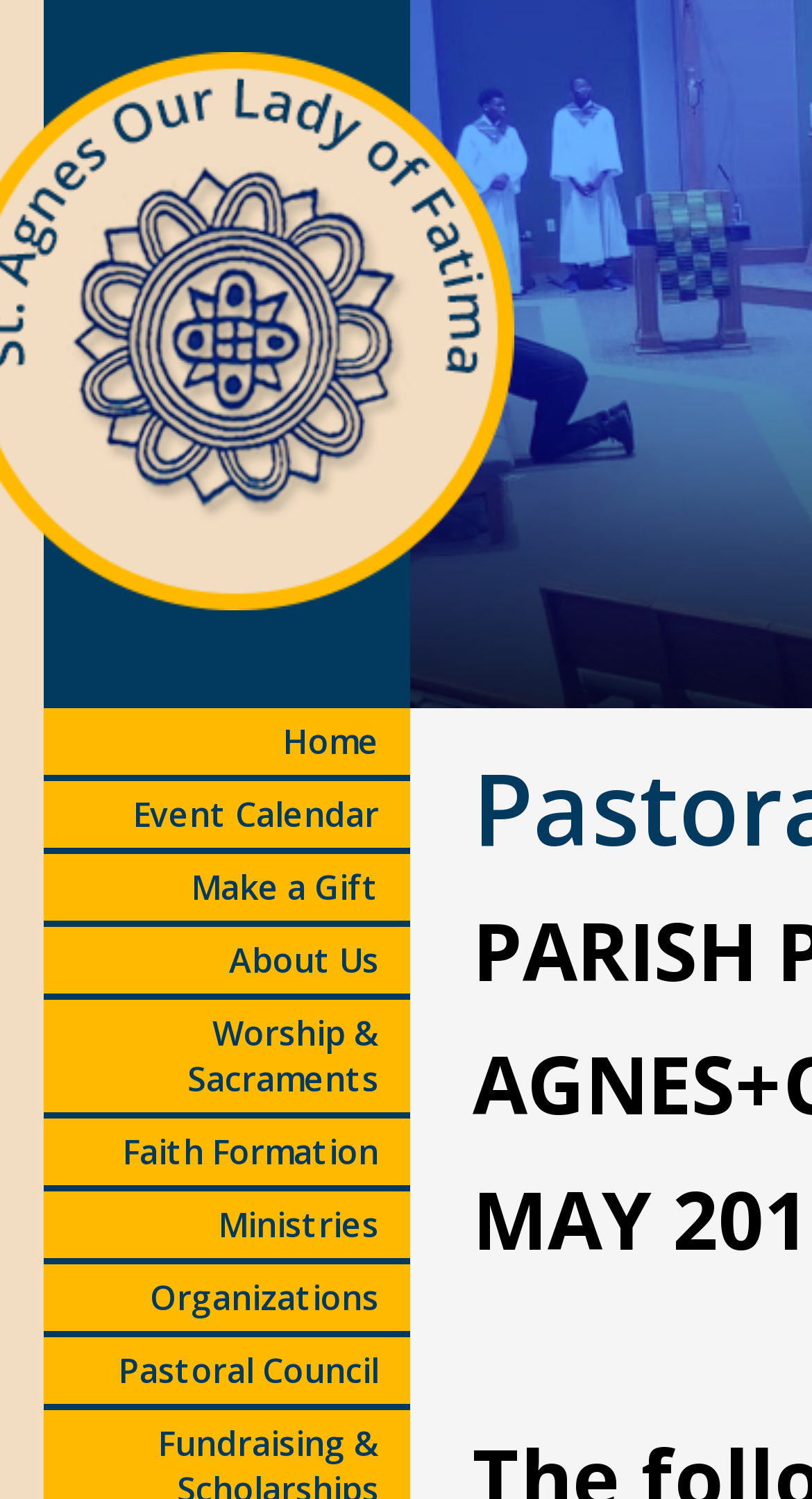What is the text of the webpage's headline?

St. Agnes Our Lady of Fatima Parish